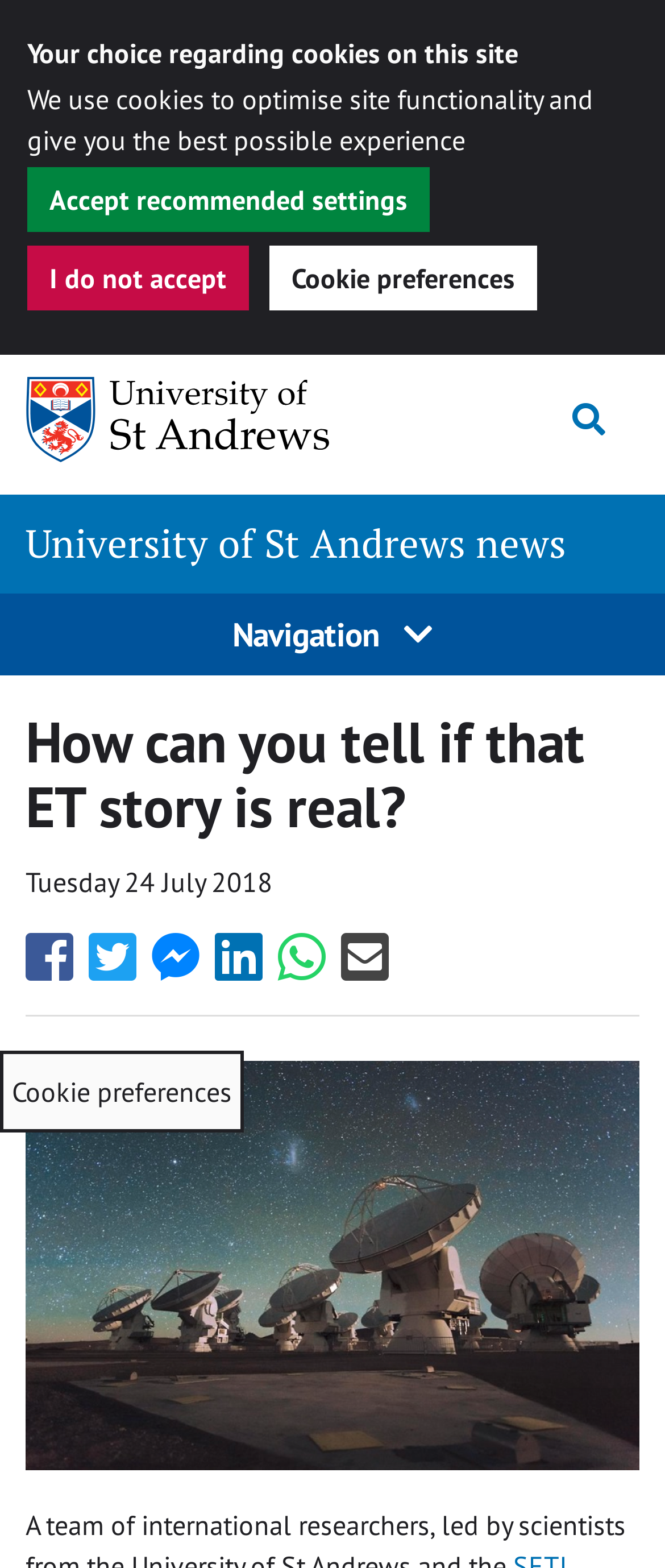Predict the bounding box coordinates of the area that should be clicked to accomplish the following instruction: "View the ALMA-ESO-SETI-scale image". The bounding box coordinates should consist of four float numbers between 0 and 1, i.e., [left, top, right, bottom].

[0.038, 0.677, 0.962, 0.938]